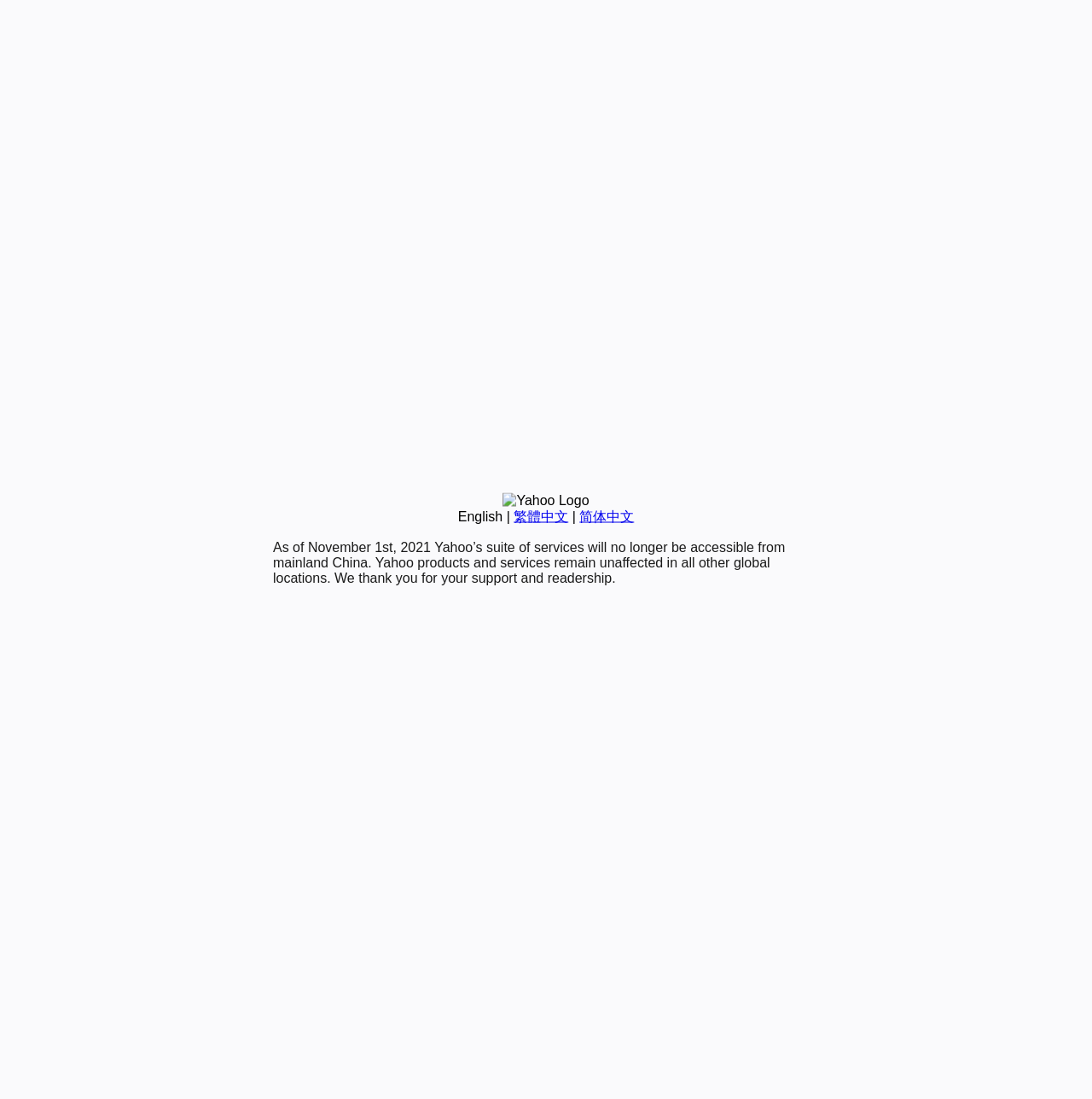Predict the bounding box of the UI element that fits this description: "简体中文".

[0.531, 0.463, 0.581, 0.476]